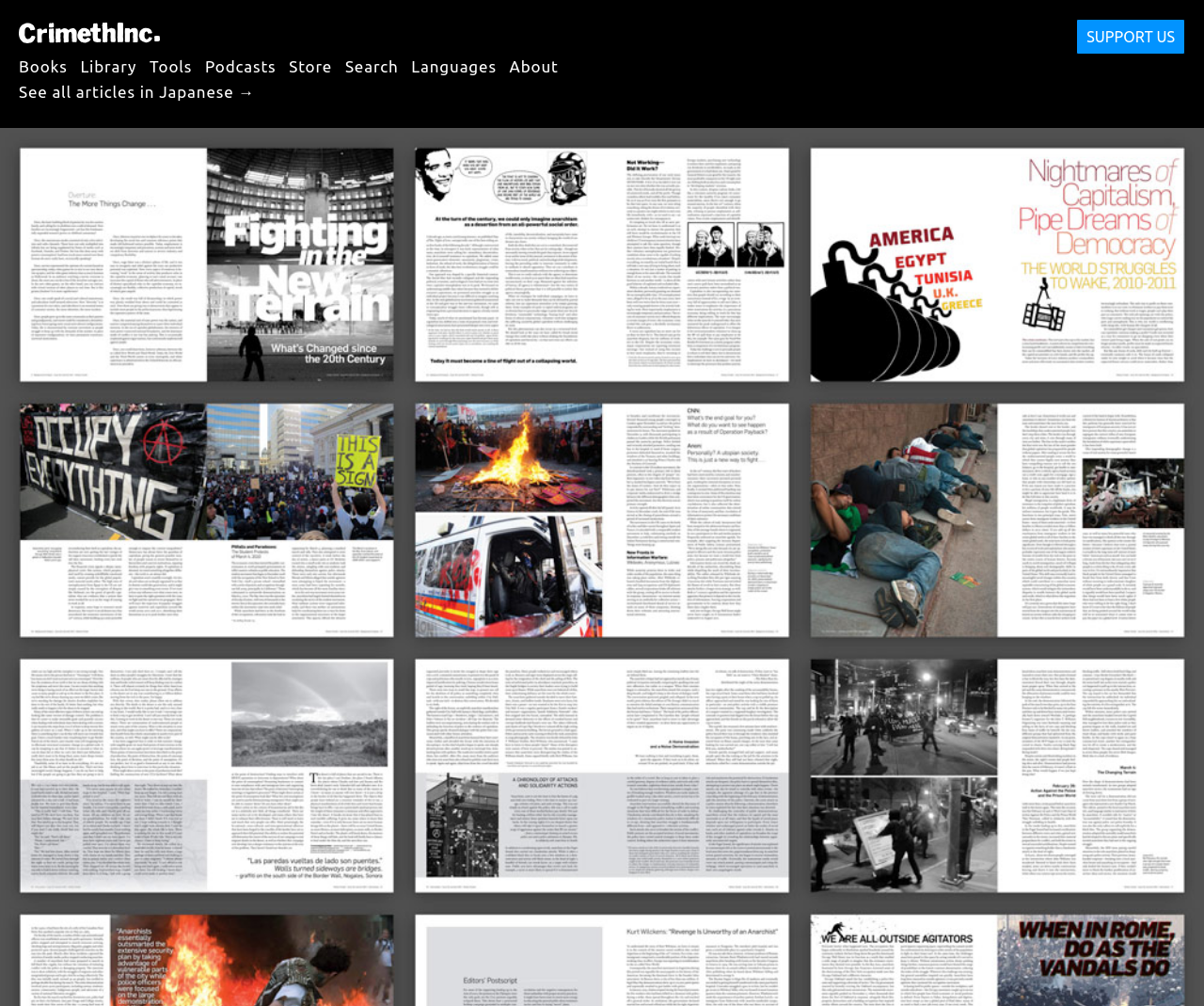Answer the question in one word or a short phrase:
What is the language option available?

Japanese